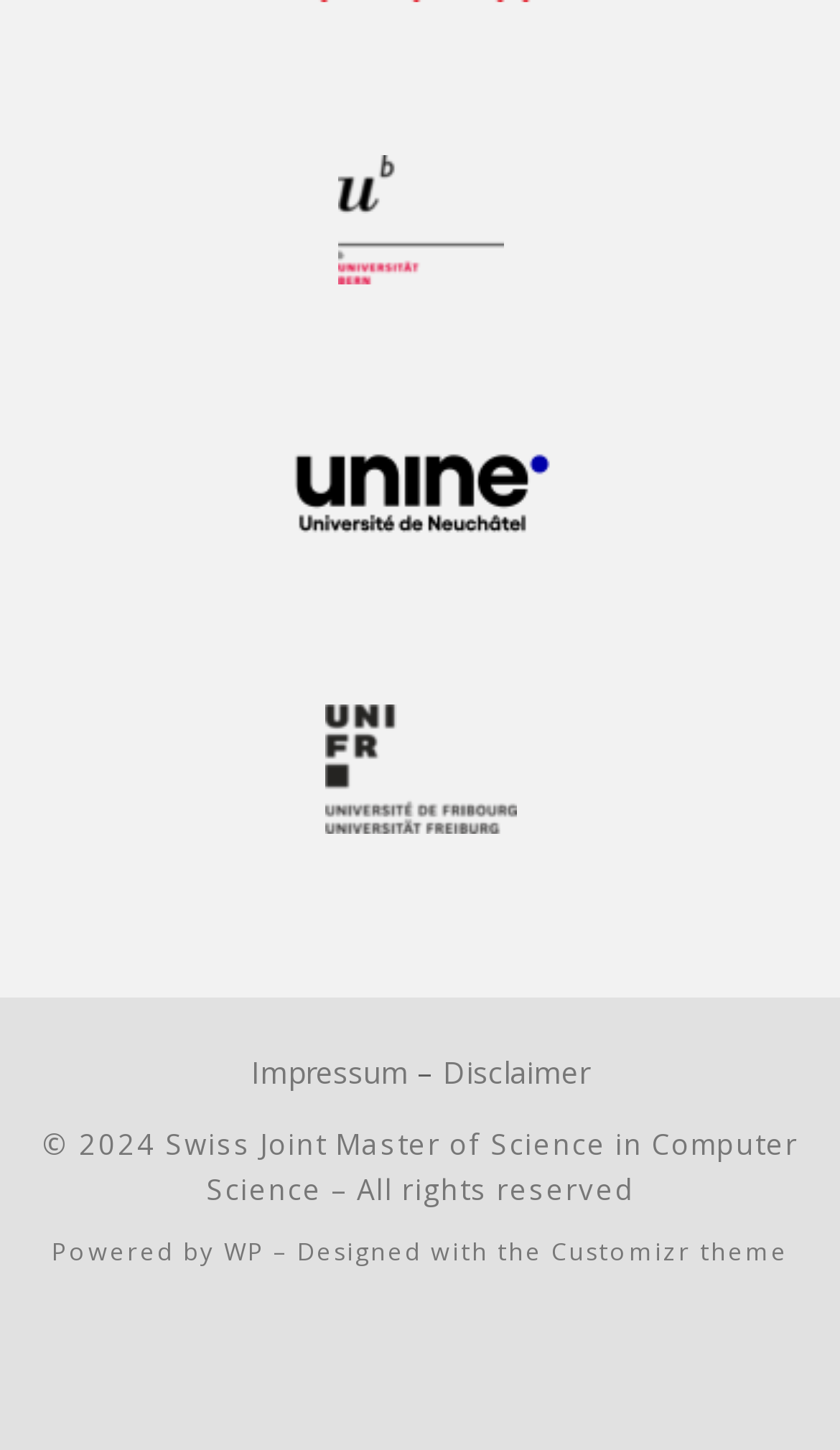What is the text between 'Impressum' and 'Disclaimer' links?
Answer the question with a single word or phrase, referring to the image.

–